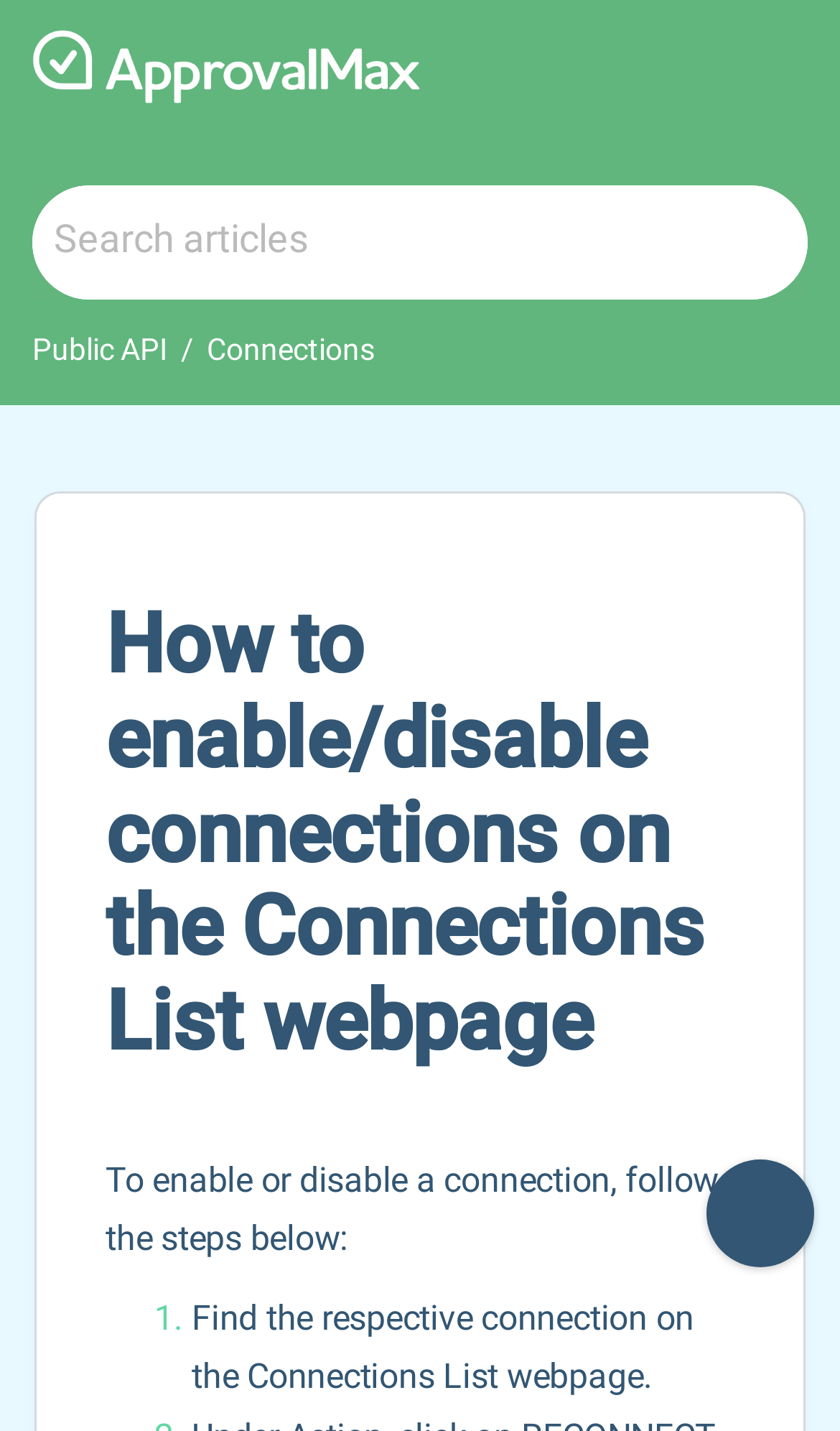Provide a single word or phrase answer to the question: 
What is the current webpage about?

Enabling/disabling connections